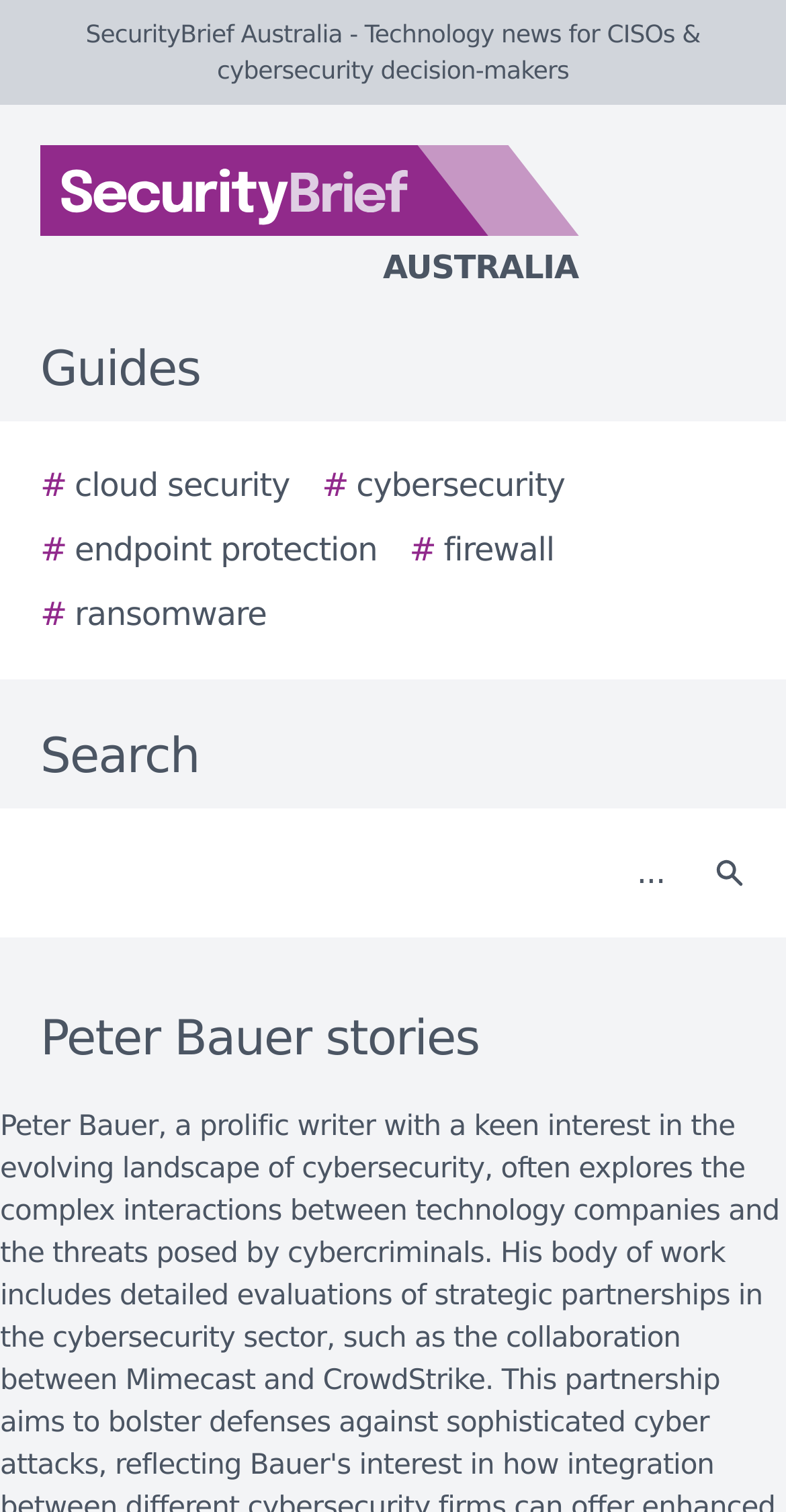Identify the bounding box coordinates of the region that needs to be clicked to carry out this instruction: "Search for cloud security". Provide these coordinates as four float numbers ranging from 0 to 1, i.e., [left, top, right, bottom].

[0.051, 0.305, 0.369, 0.337]